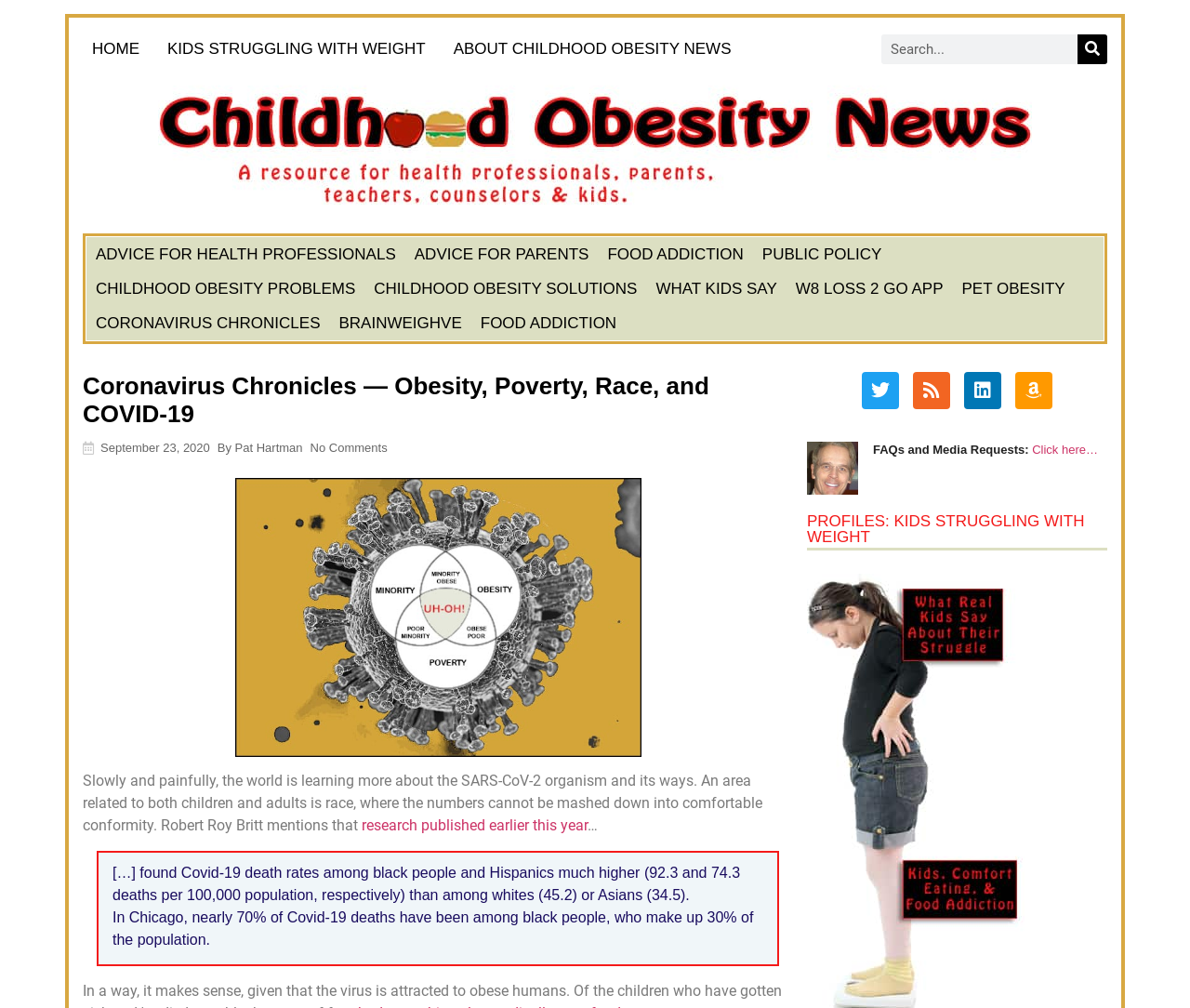Provide the bounding box coordinates for the UI element that is described as: "research published earlier this year".

[0.304, 0.81, 0.494, 0.828]